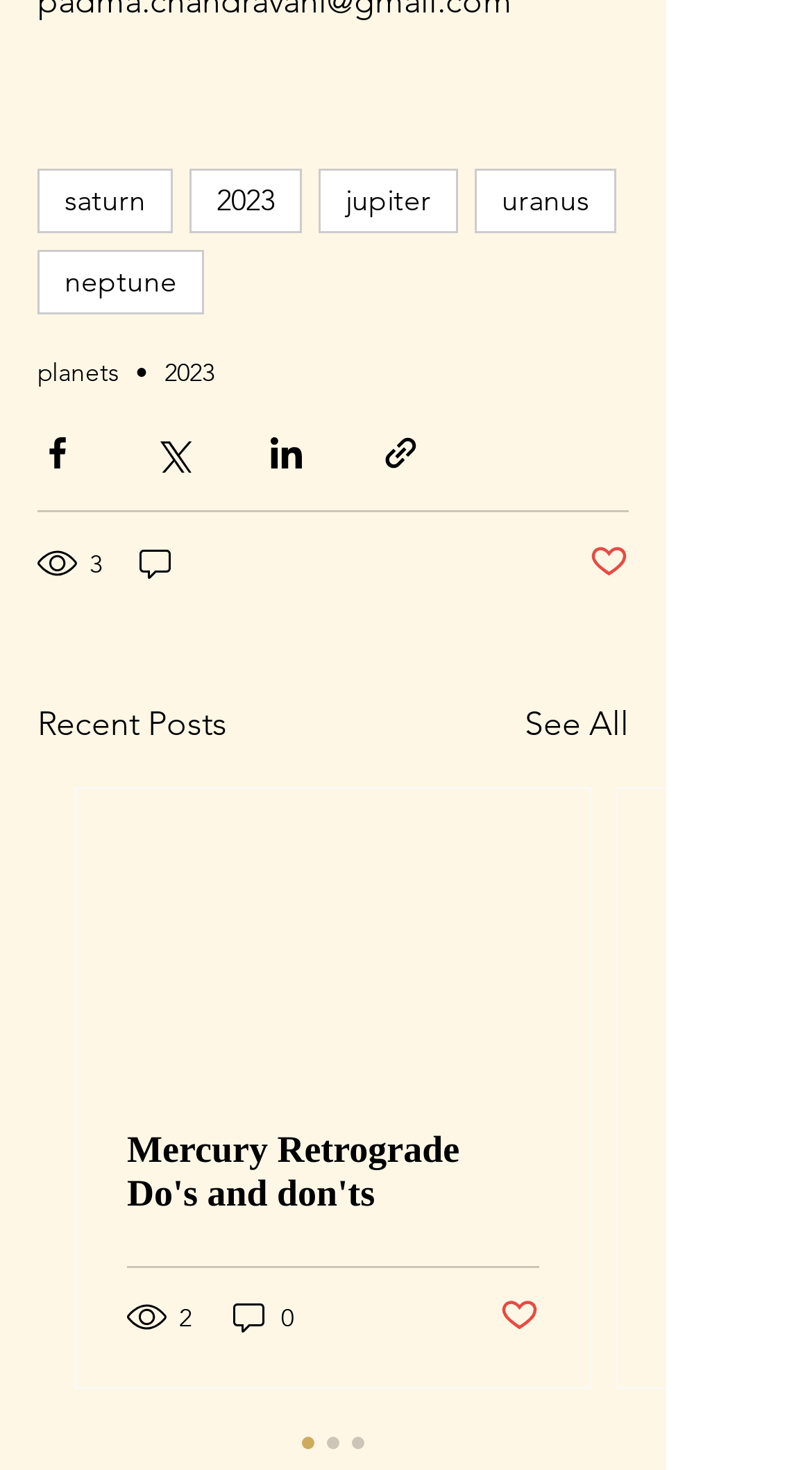How many planets are listed in the navigation?
Look at the image and provide a detailed response to the question.

I counted the number of planet links in the navigation section, which are 'saturn', 'jupiter', 'uranus', and 'neptune'. Therefore, there are 4 planets listed in the navigation.